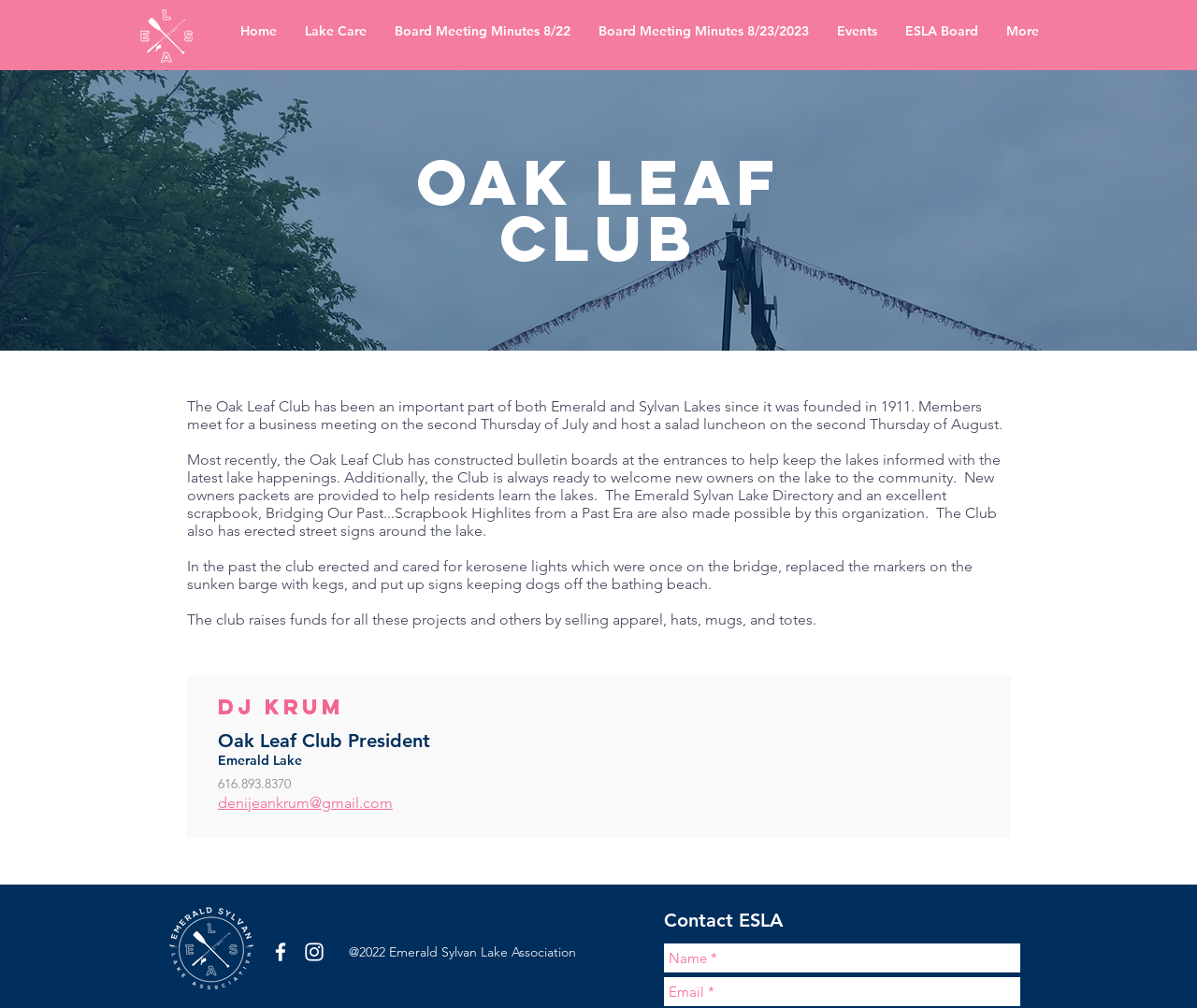Provide a short answer using a single word or phrase for the following question: 
What is the name of the lake association?

Emerald Sylvan Lake Association